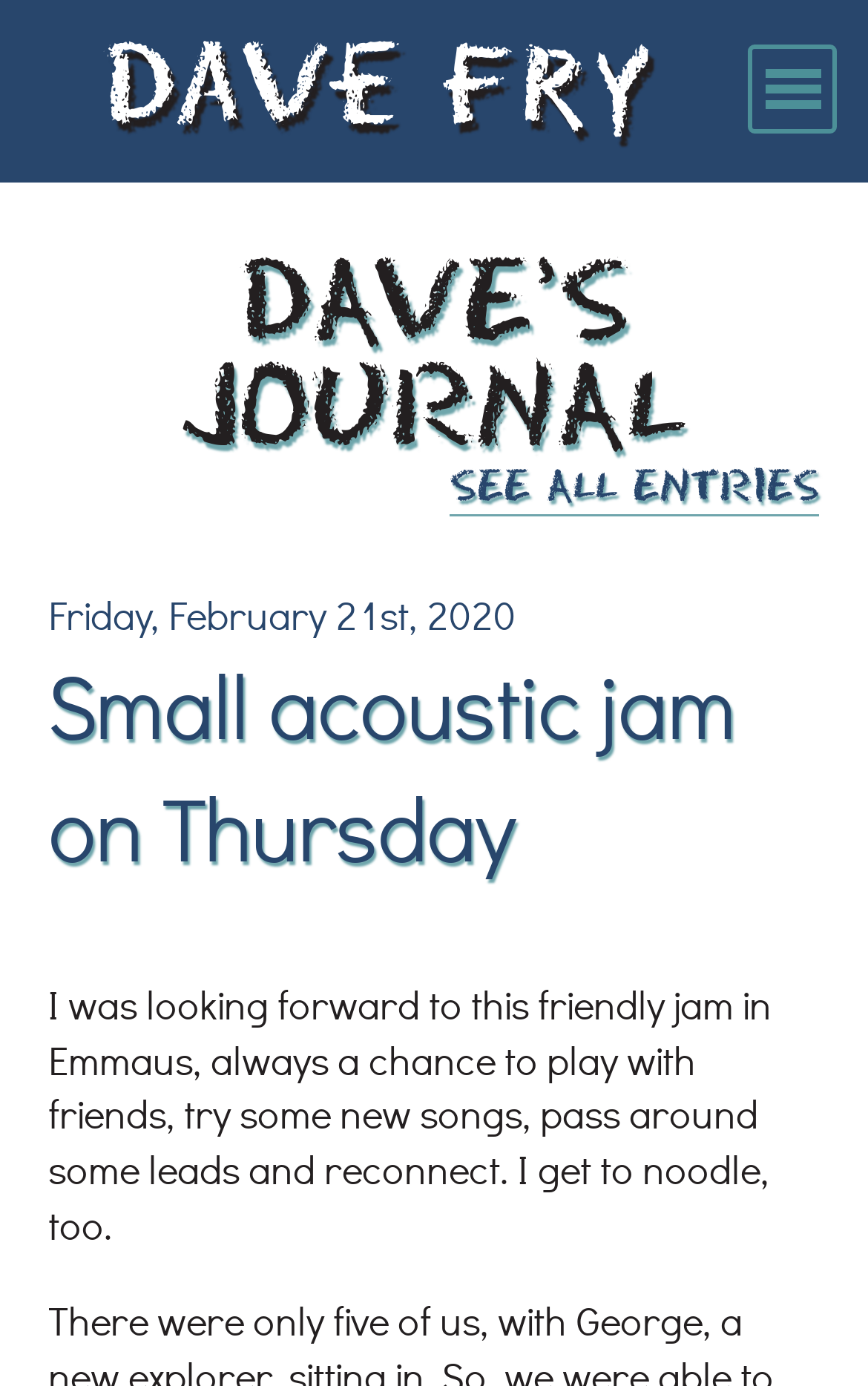Using the provided description Dave's JournalSee All Entries, find the bounding box coordinates for the UI element. Provide the coordinates in (top-left x, top-left y, bottom-right x, bottom-right y) format, ensuring all values are between 0 and 1.

[0.056, 0.178, 0.944, 0.329]